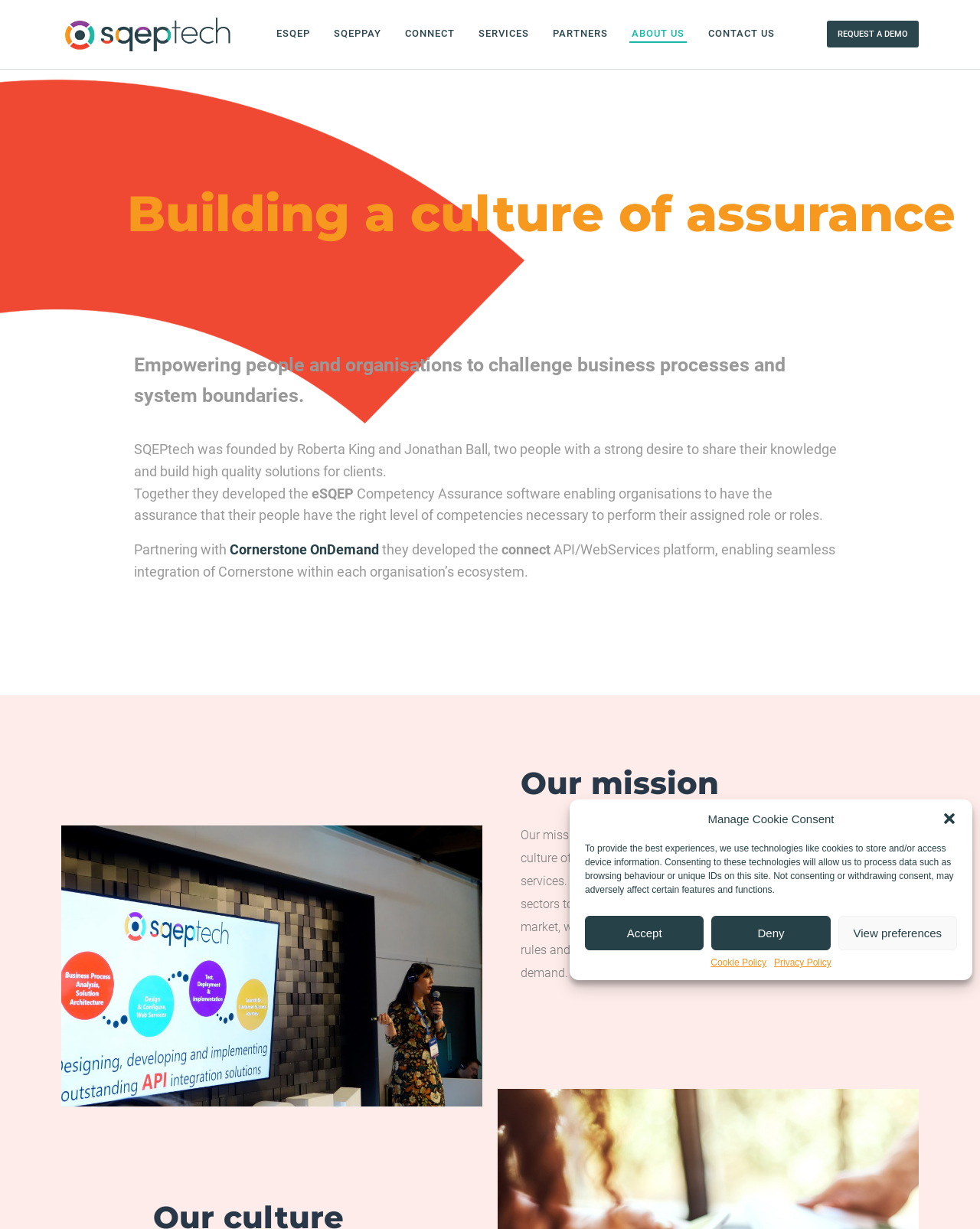What is the company name?
Based on the image, give a one-word or short phrase answer.

SQEPtech